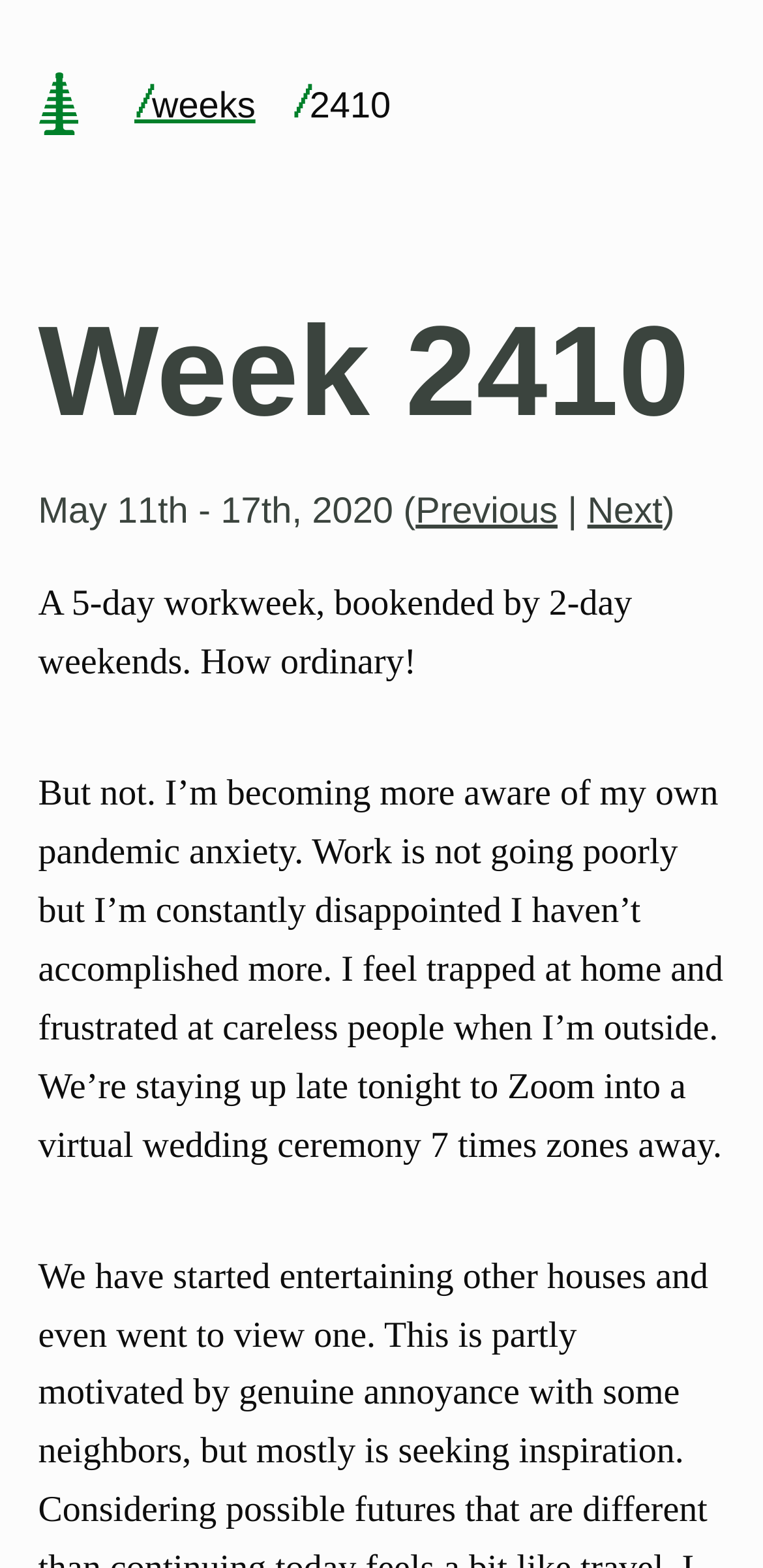Identify the coordinates of the bounding box for the element described below: "parent_node: weeks aria-label="home page"". Return the coordinates as four float numbers between 0 and 1: [left, top, right, bottom].

[0.038, 0.04, 0.115, 0.097]